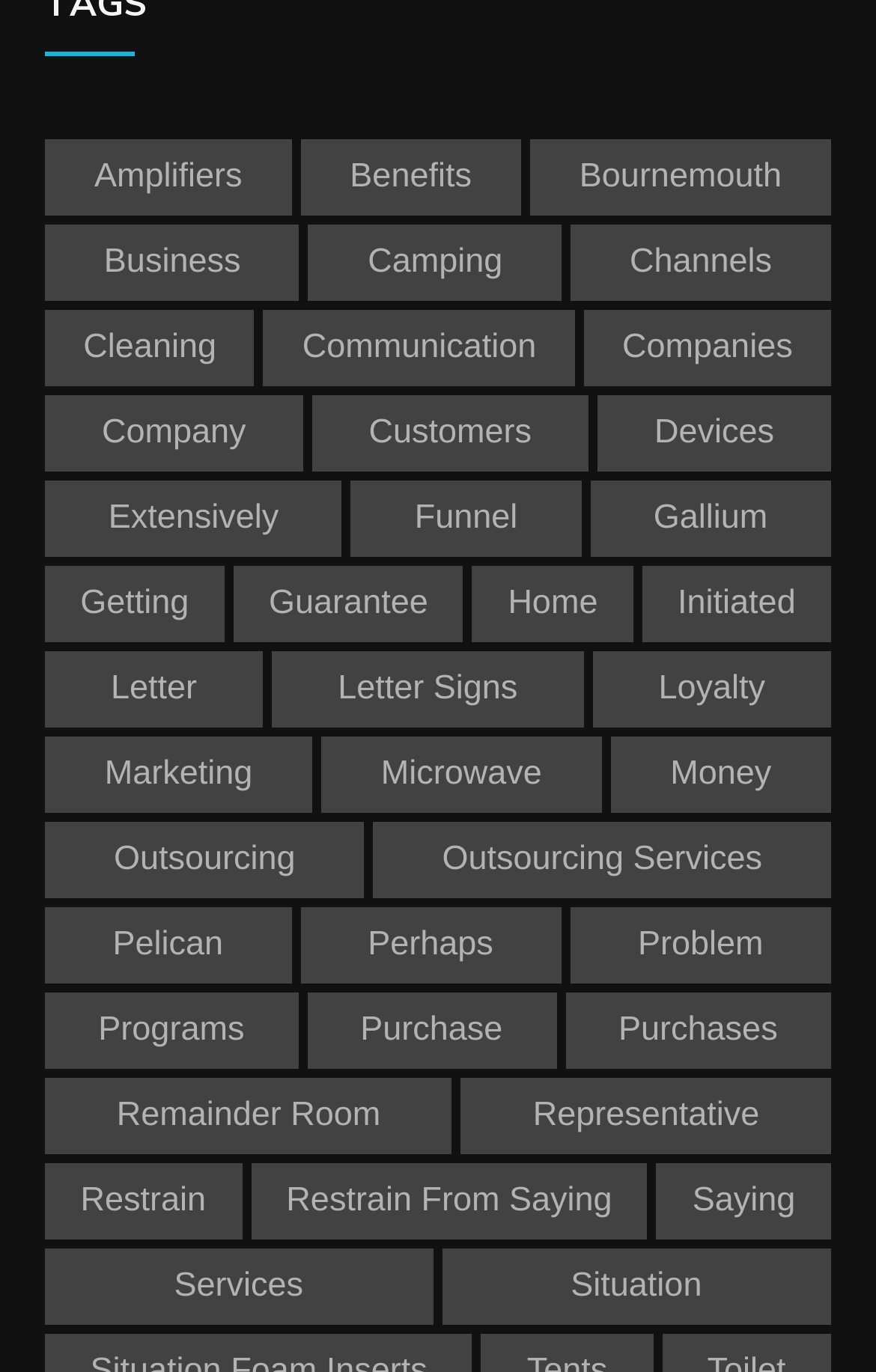Please give a one-word or short phrase response to the following question: 
What is the category of 'Amplifiers'?

Electronics